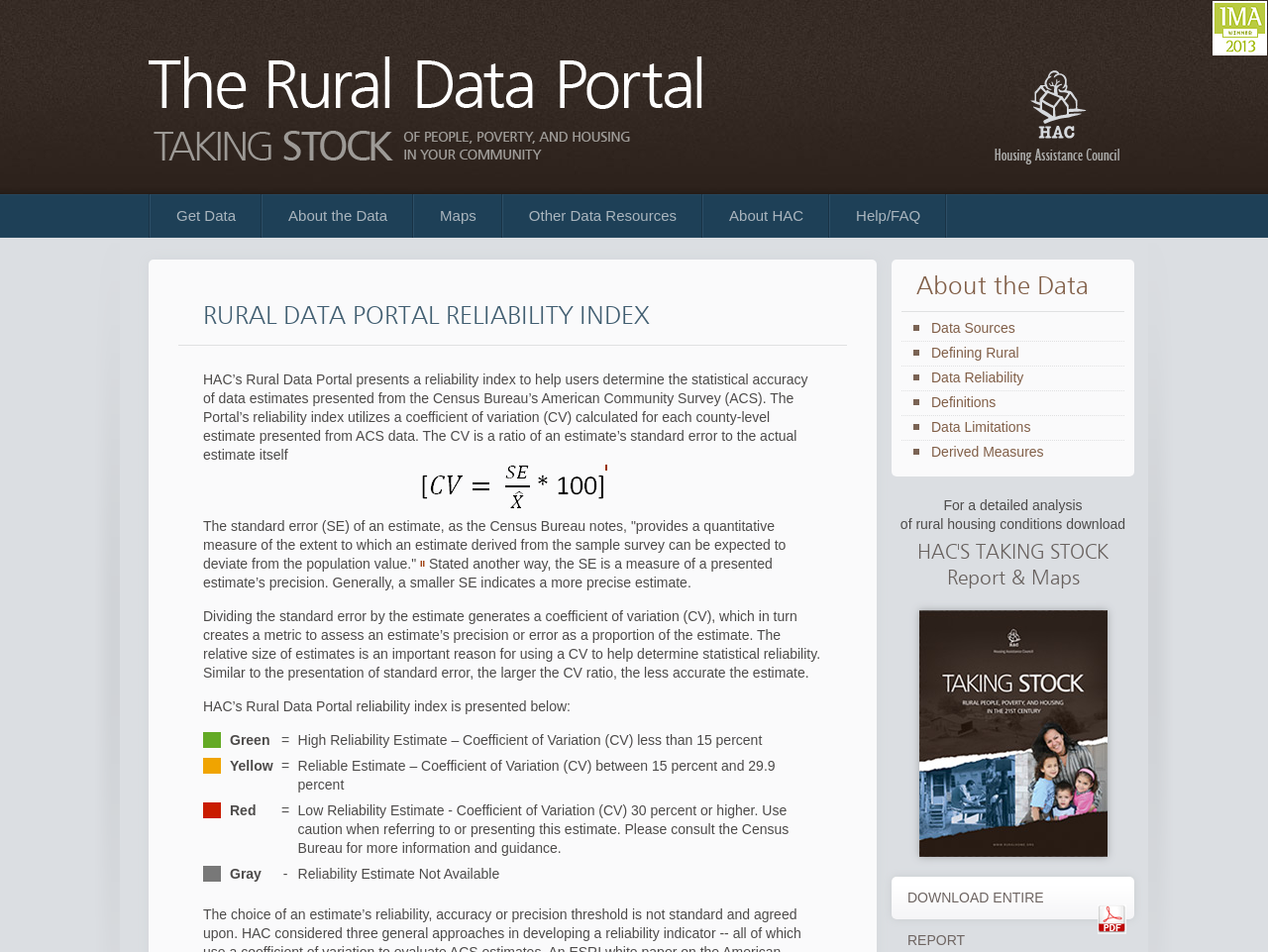What does the coefficient of variation (CV) measure?
Please provide a detailed and comprehensive answer to the question.

According to the webpage, the coefficient of variation (CV) is a measure of the precision of an estimate. It is calculated by dividing the standard error (SE) of an estimate by the estimate itself, and then multiplying by 100. A smaller CV indicates a more precise estimate, while a larger CV indicates a less accurate estimate.